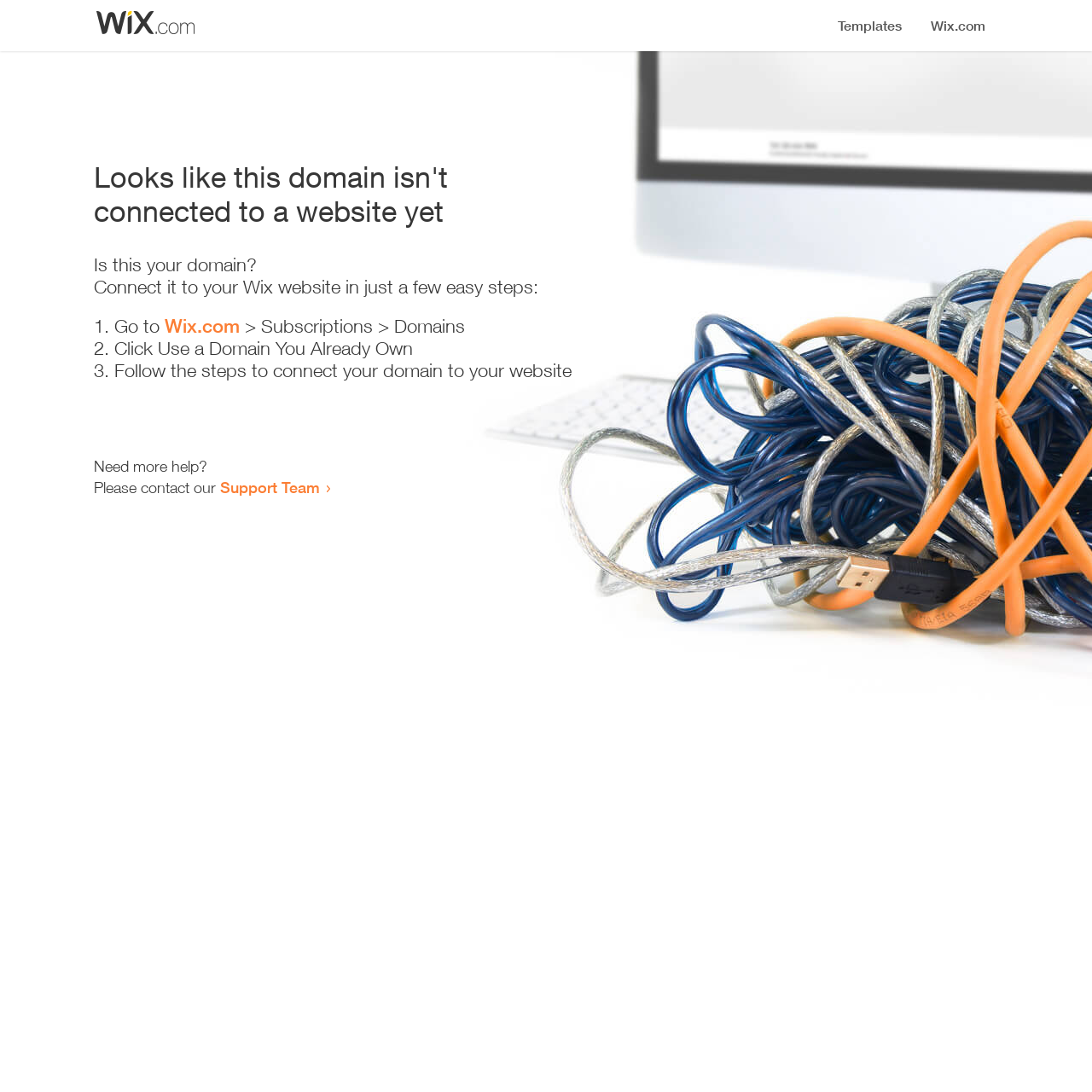Given the content of the image, can you provide a detailed answer to the question?
Where can I get more help?

The webpage provides a link to the 'Support Team' at the bottom, which suggests that users can contact them for more help or assistance.